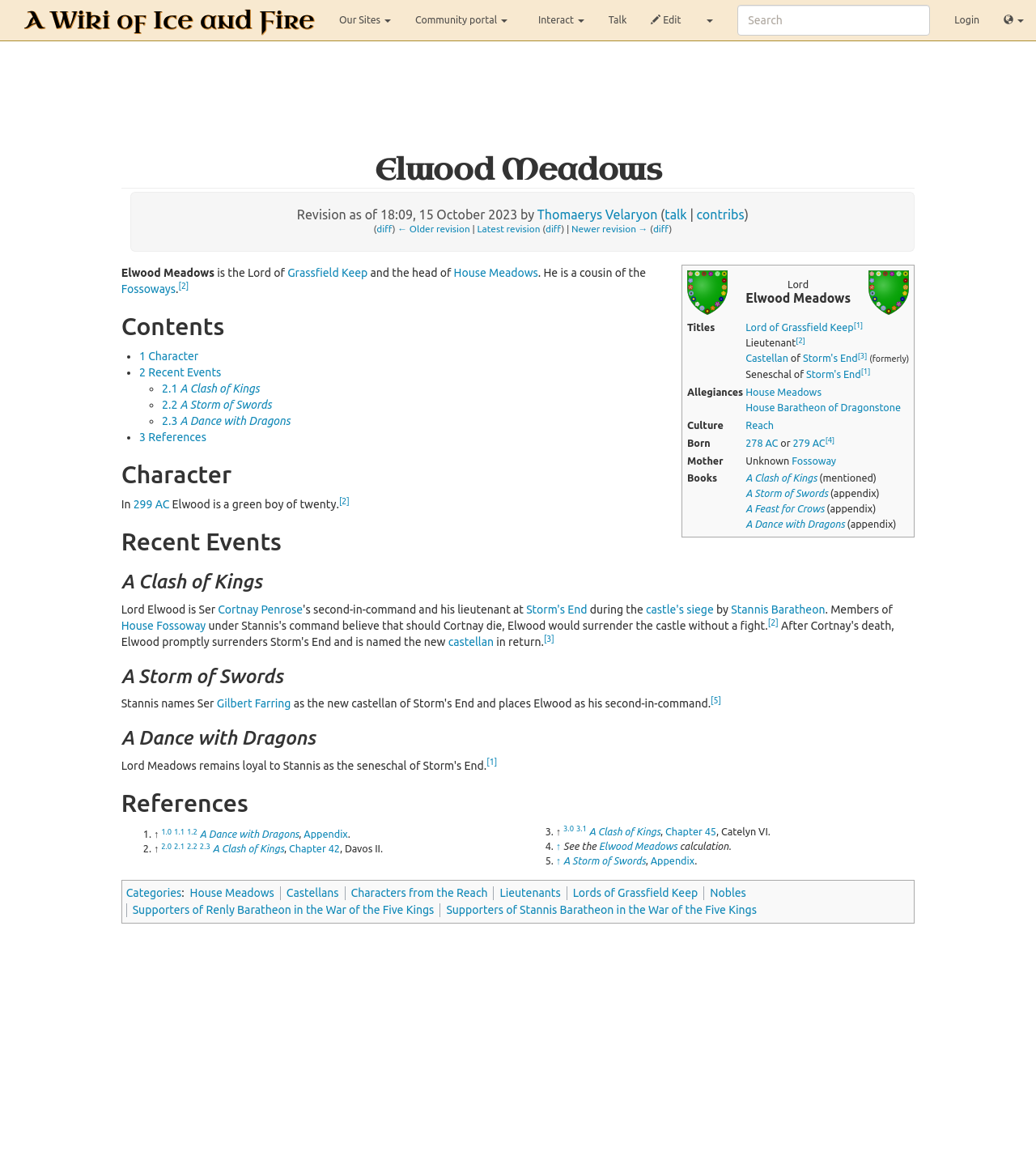For the element described, predict the bounding box coordinates as (top-left x, top-left y, bottom-right x, bottom-right y). All values should be between 0 and 1. Element description: Castellan

[0.72, 0.303, 0.761, 0.312]